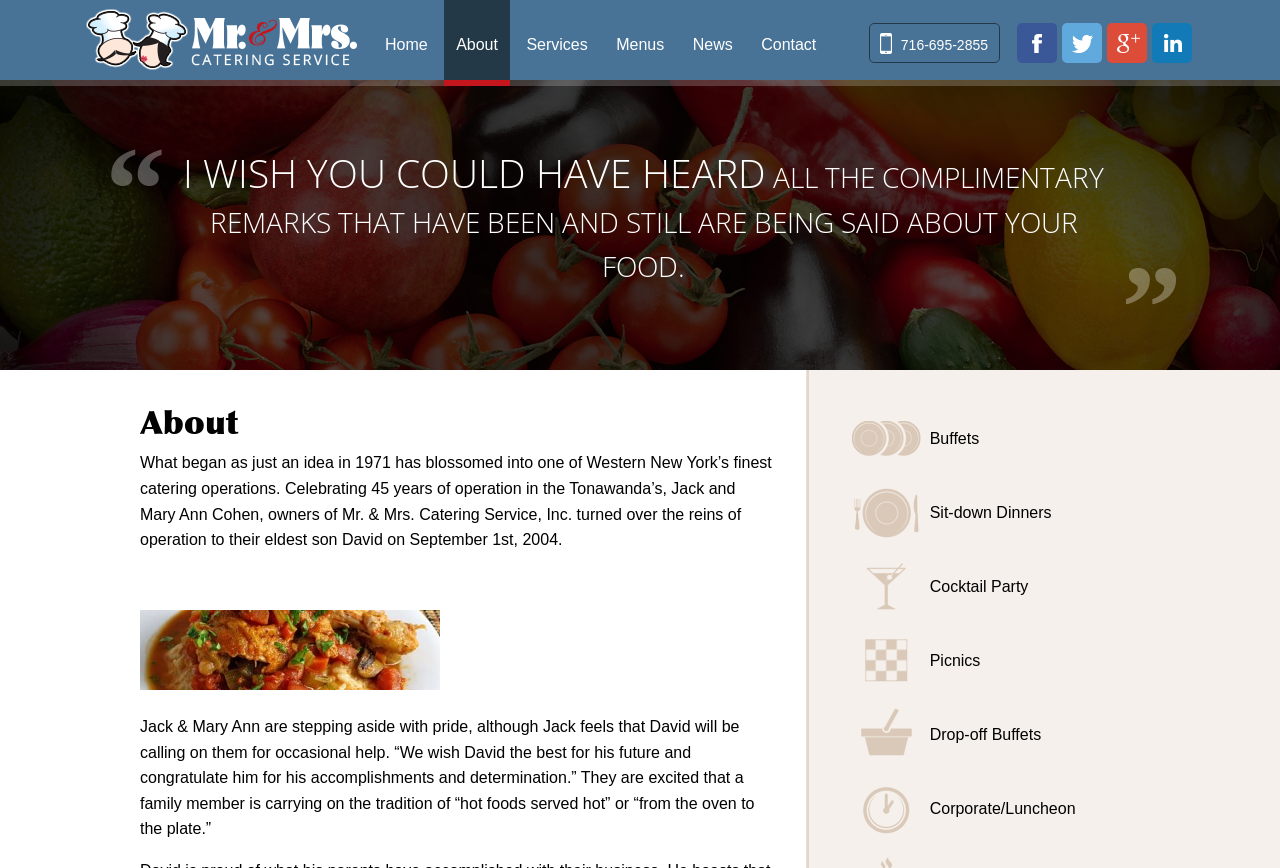Identify the bounding box coordinates for the element that needs to be clicked to fulfill this instruction: "Check the News section". Provide the coordinates in the format of four float numbers between 0 and 1: [left, top, right, bottom].

[0.532, 0.0, 0.582, 0.093]